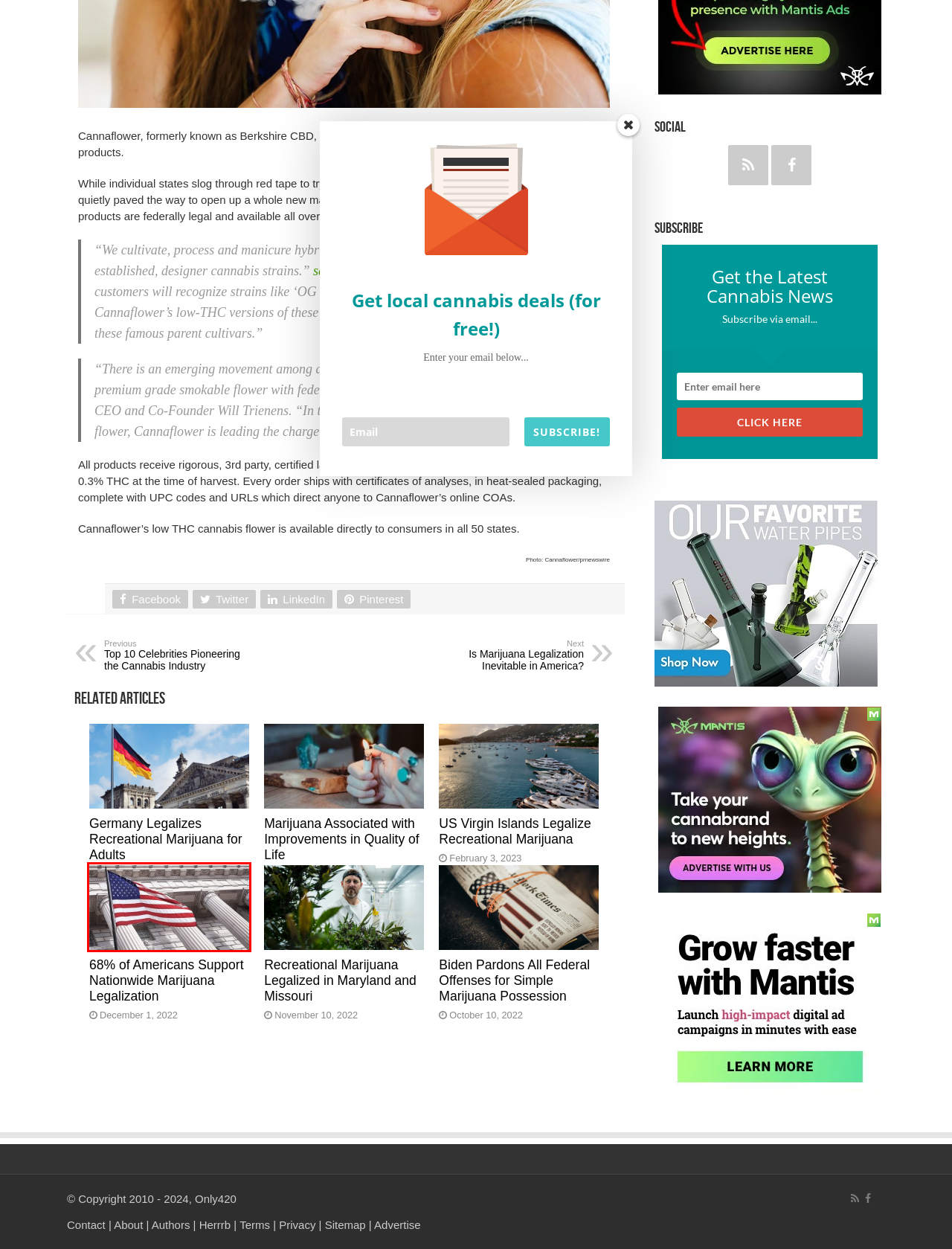Review the webpage screenshot provided, noting the red bounding box around a UI element. Choose the description that best matches the new webpage after clicking the element within the bounding box. The following are the options:
A. Top 10 Celebrities Pioneering the Cannabis Industry
B. Recreational Marijuana Legalized in Maryland and Missouri
C. US Virgin Islands Legalize Recreational Marijuana
D. Biden Pardons All Federal Offenses for Simple Marijuana Possession
E. Marijuana Associated with Improvements in Quality of Life
F. 68% of Americans Support Nationwide Marijuana Legalization
G. Cannaflower™ Announces Their New Line of Ultra-premium Low THC Smokable Cannabis Products
H. Is Marijuana Legalization Inevitable in America?

F